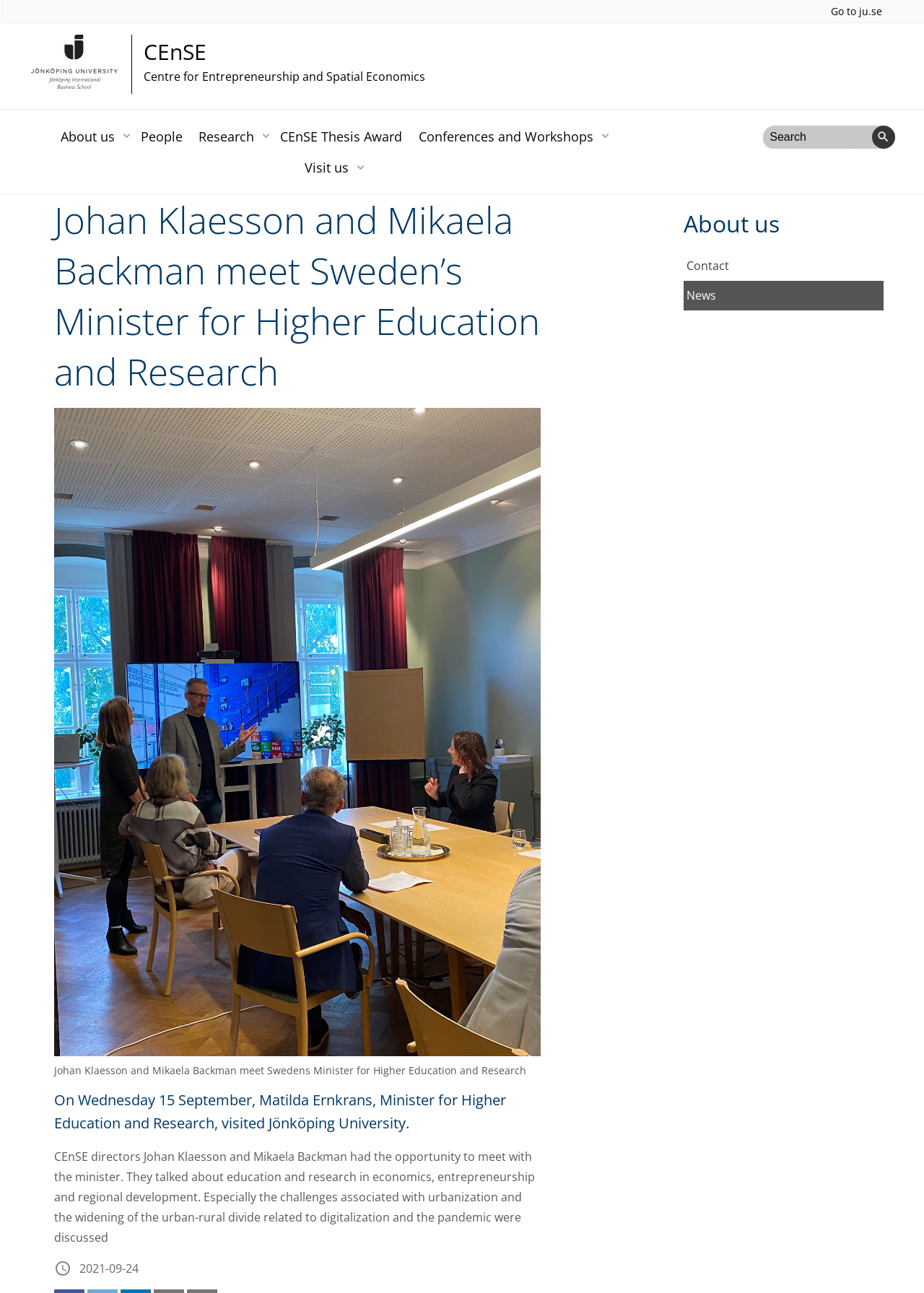Specify the bounding box coordinates of the area to click in order to follow the given instruction: "Search for something."

[0.944, 0.097, 0.969, 0.115]